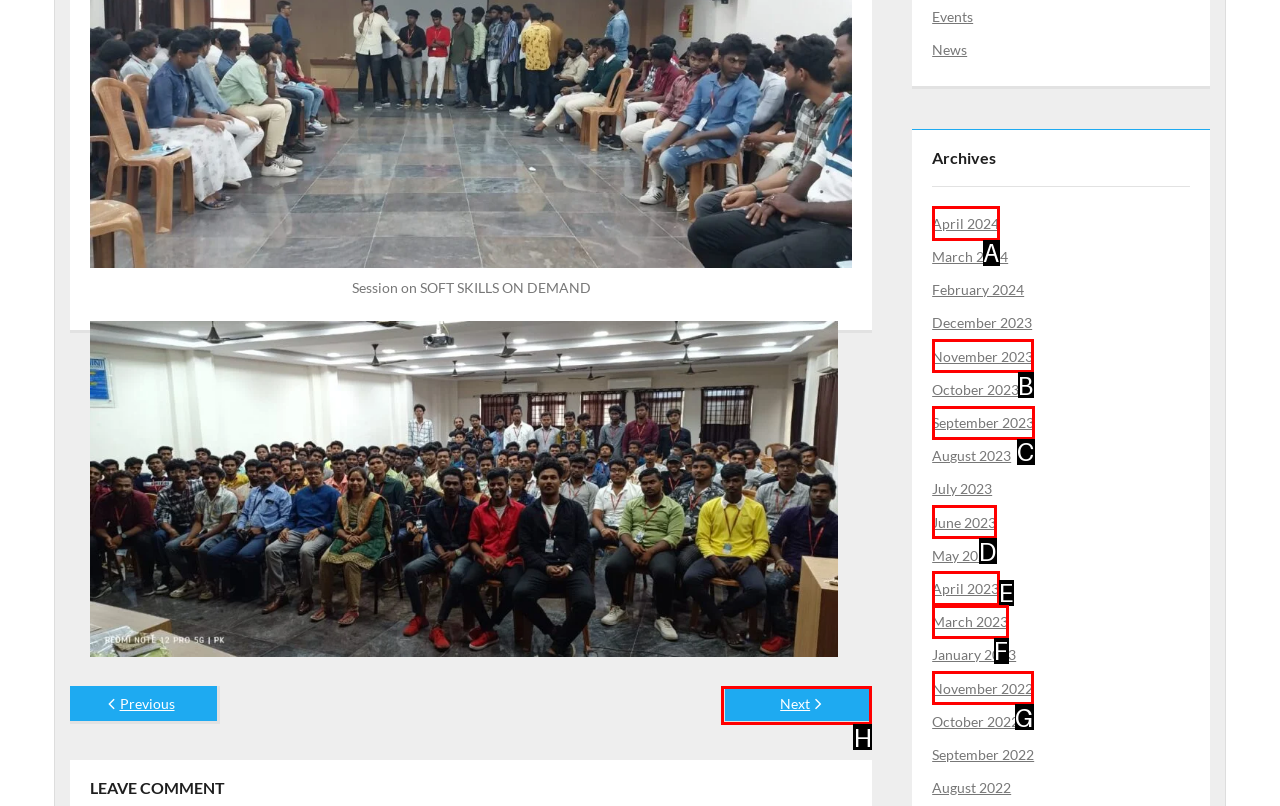Select the appropriate HTML element that needs to be clicked to execute the following task: Click on Next. Respond with the letter of the option.

H